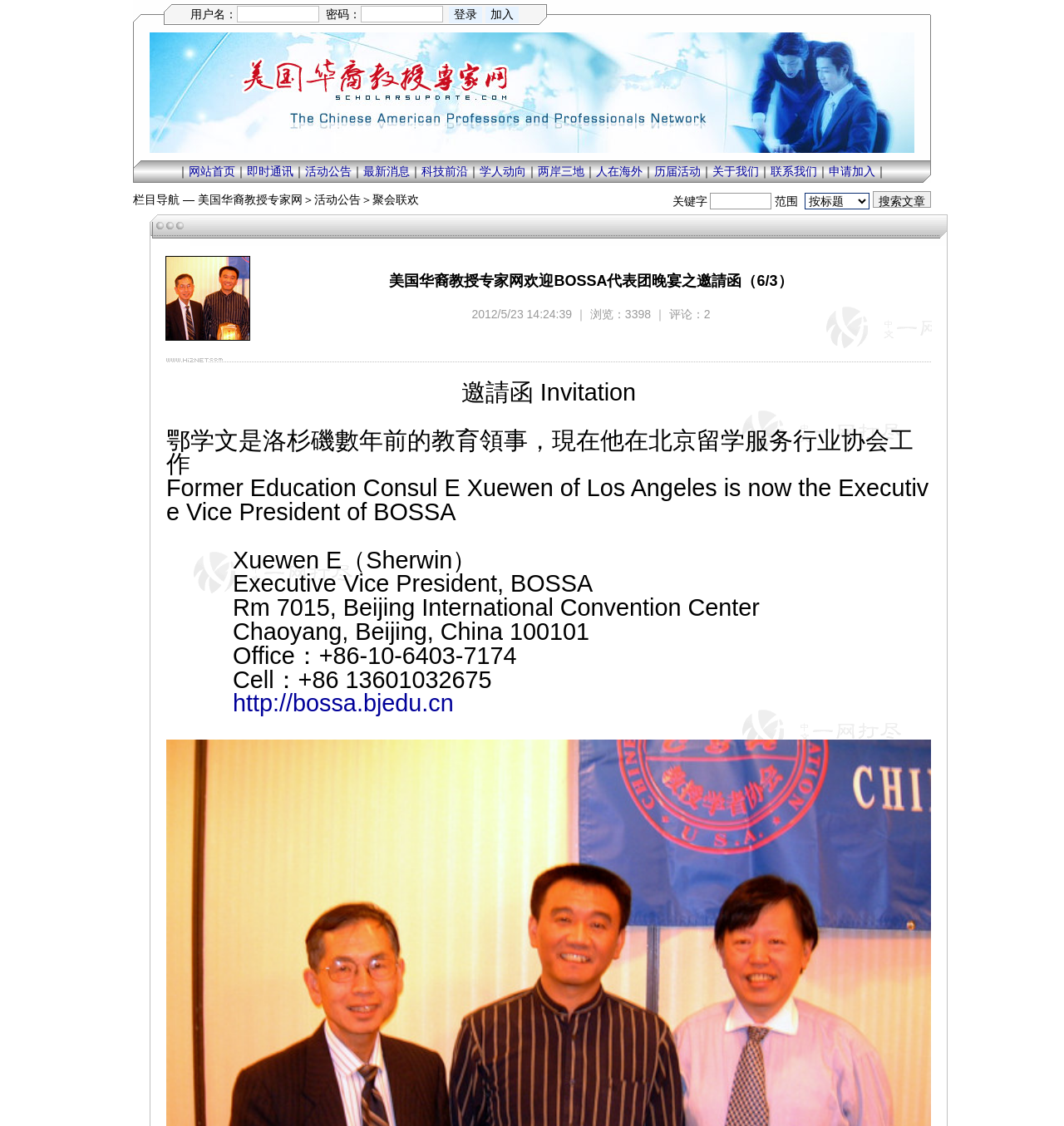Pinpoint the bounding box coordinates of the clickable area needed to execute the instruction: "join". The coordinates should be specified as four float numbers between 0 and 1, i.e., [left, top, right, bottom].

[0.456, 0.006, 0.488, 0.021]